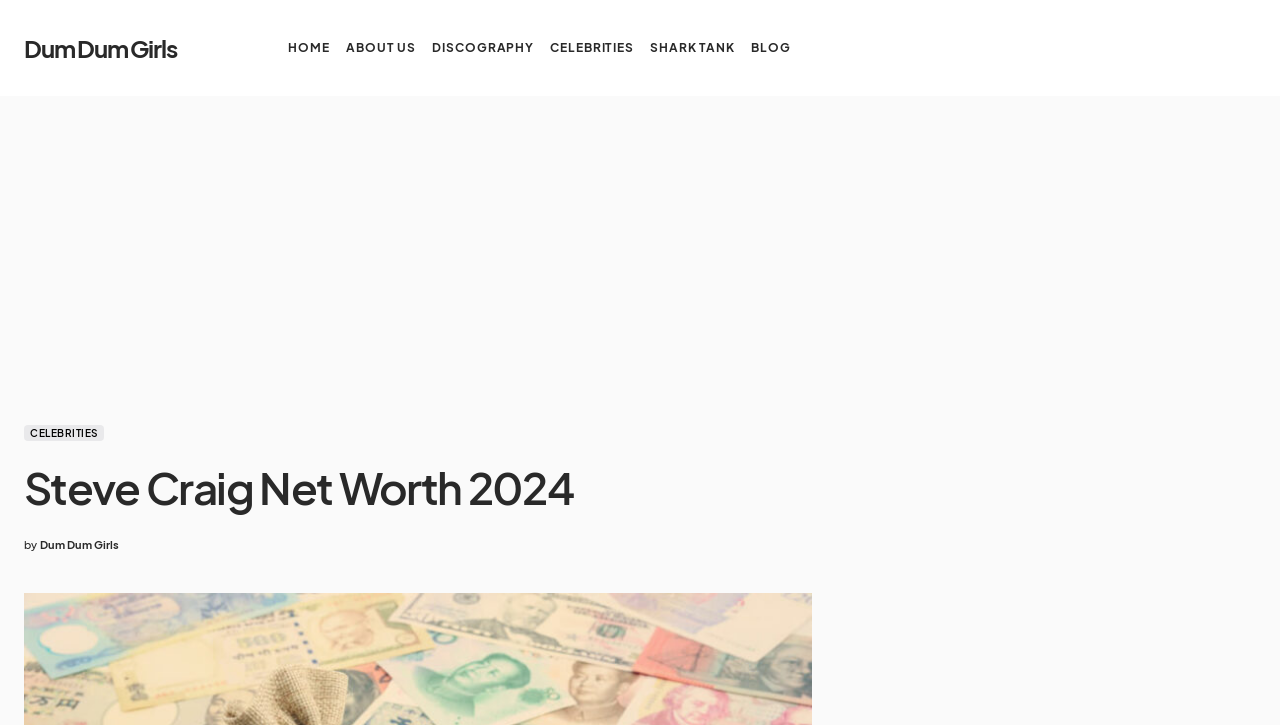What is the author of the article?
Please provide a comprehensive answer based on the contents of the image.

The author of the article is not specified on the webpage. There is a 'by' keyword, but it is not followed by the author's name.